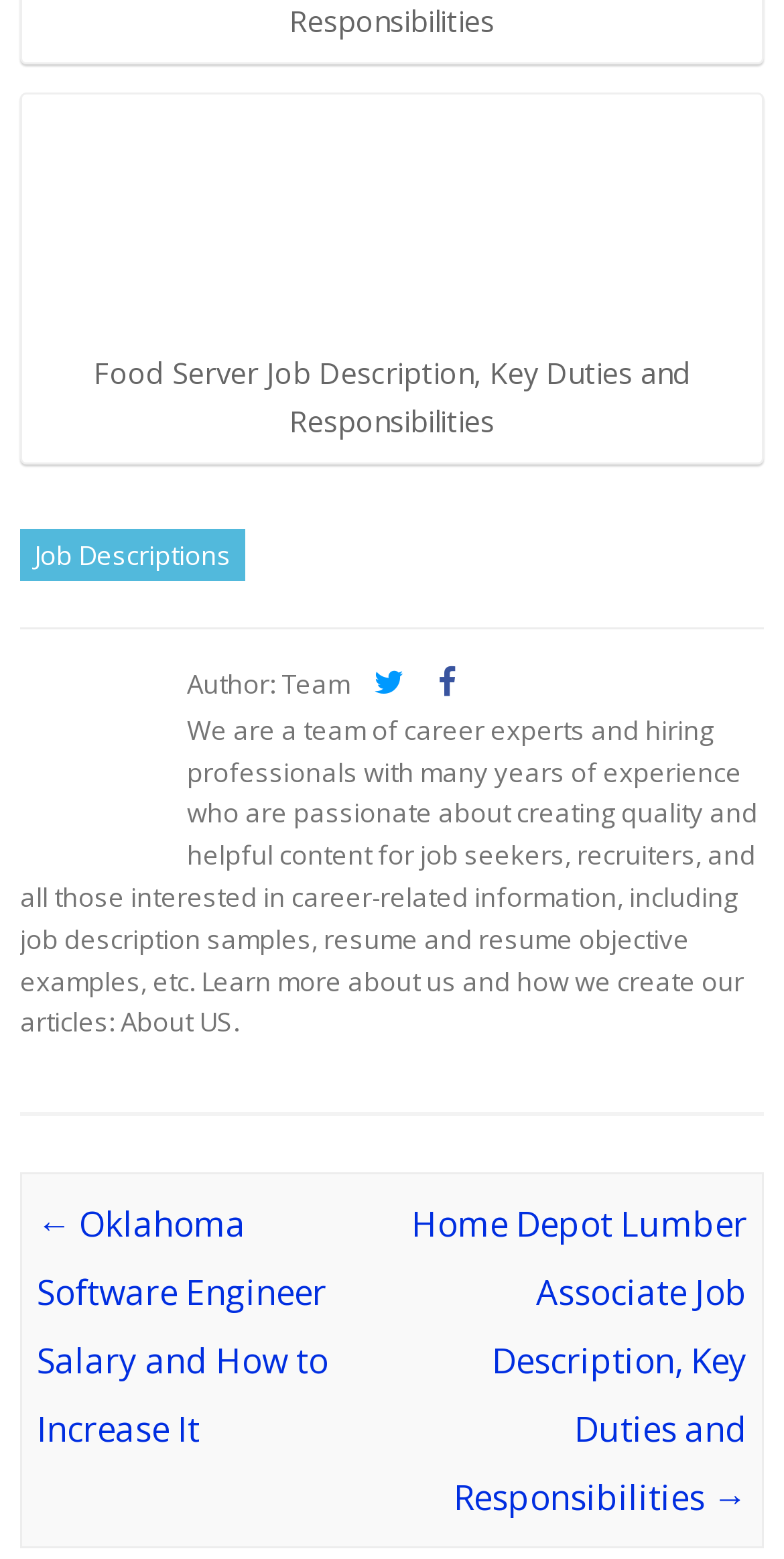Provide the bounding box coordinates in the format (top-left x, top-left y, bottom-right x, bottom-right y). All values are floating point numbers between 0 and 1. Determine the bounding box coordinate of the UI element described as: parent_node: Author: Team

[0.536, 0.427, 0.595, 0.45]